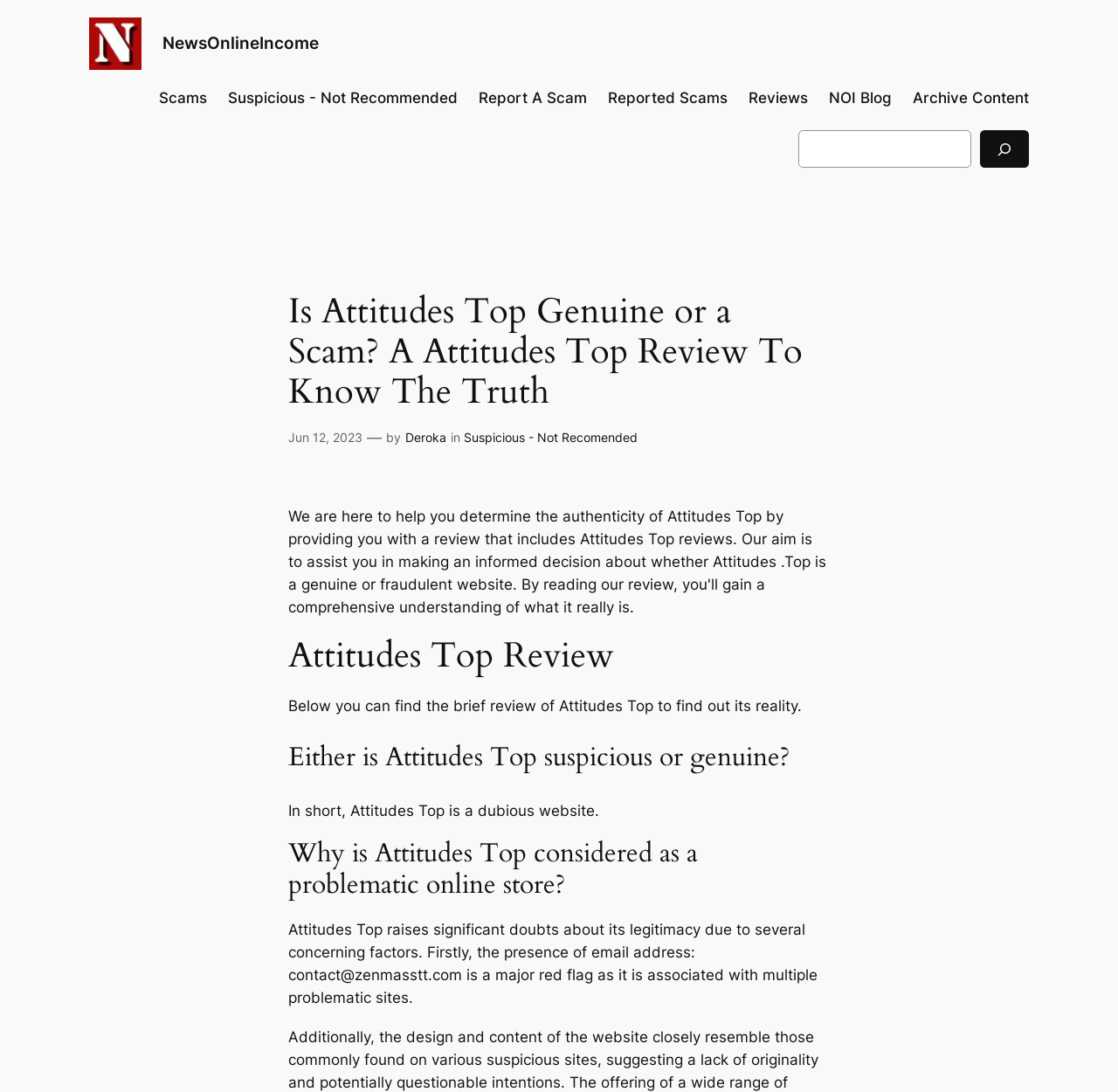Please determine the bounding box coordinates of the element's region to click in order to carry out the following instruction: "Visit NewsOnlineIncome". The coordinates should be four float numbers between 0 and 1, i.e., [left, top, right, bottom].

[0.08, 0.016, 0.127, 0.064]